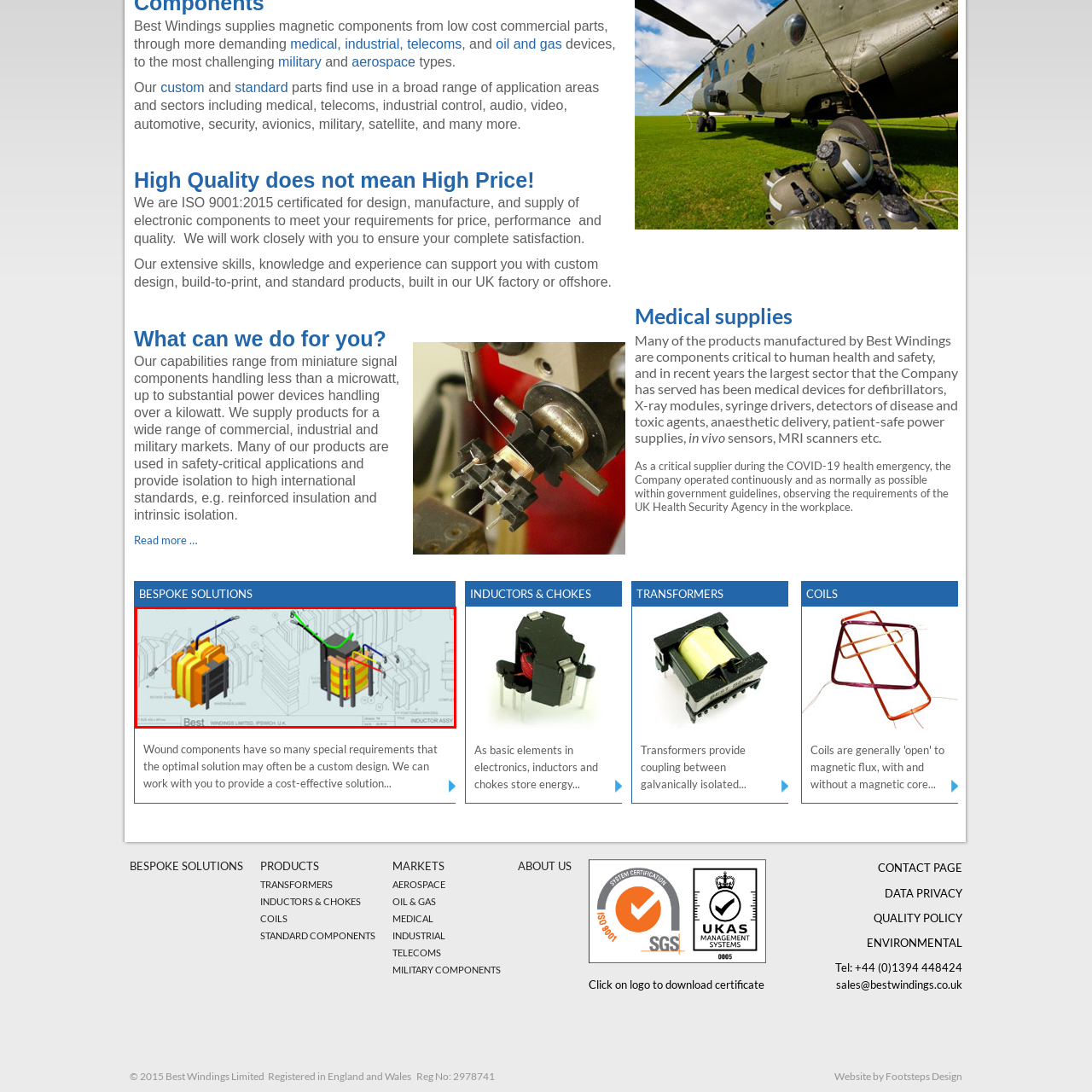How many inductor assemblies are shown in the image?
Carefully examine the image within the red bounding box and provide a detailed answer to the question.

The caption explicitly states that the image titled 'Inductor Assy' showcases two inductor assemblies, one on the left and another on the right, each with distinct design and function.